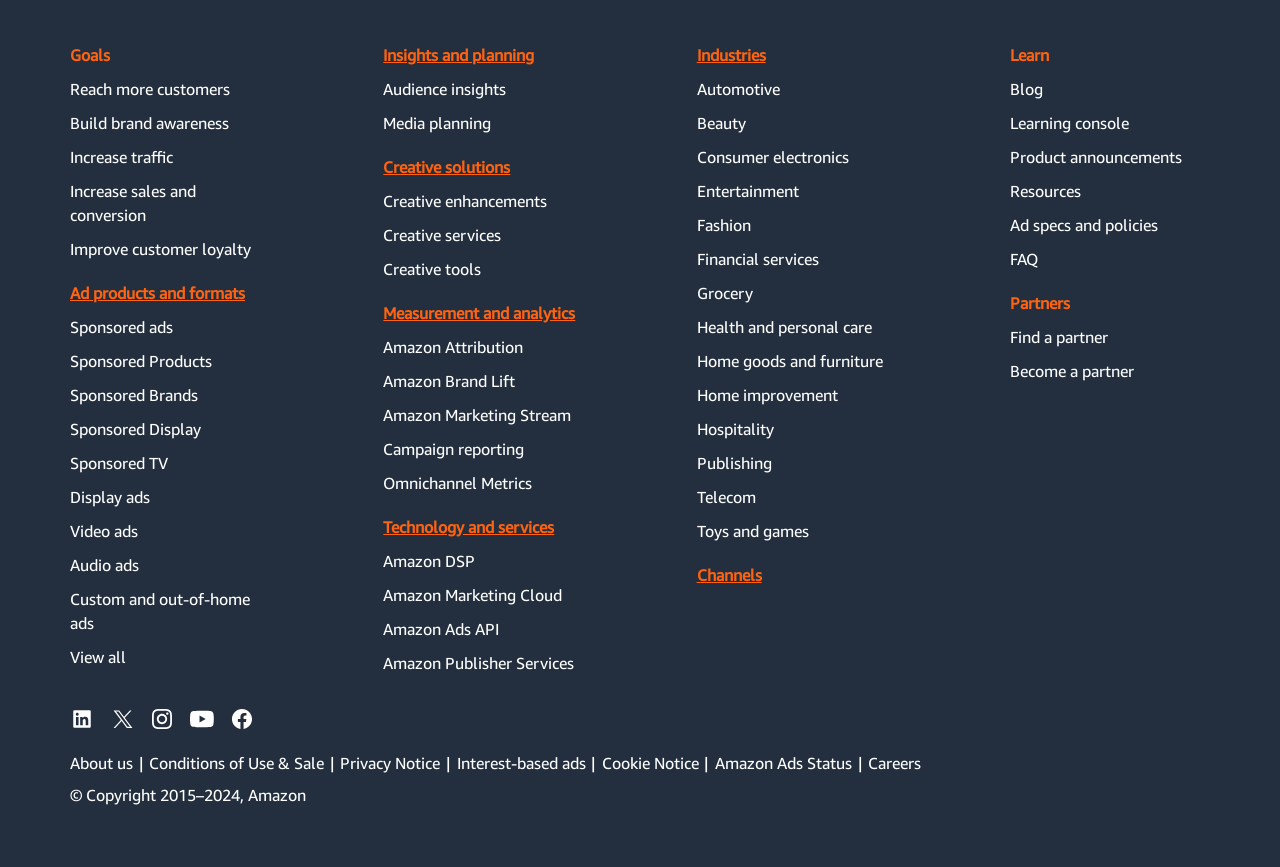Find the bounding box coordinates of the clickable area required to complete the following action: "View recent posts".

None